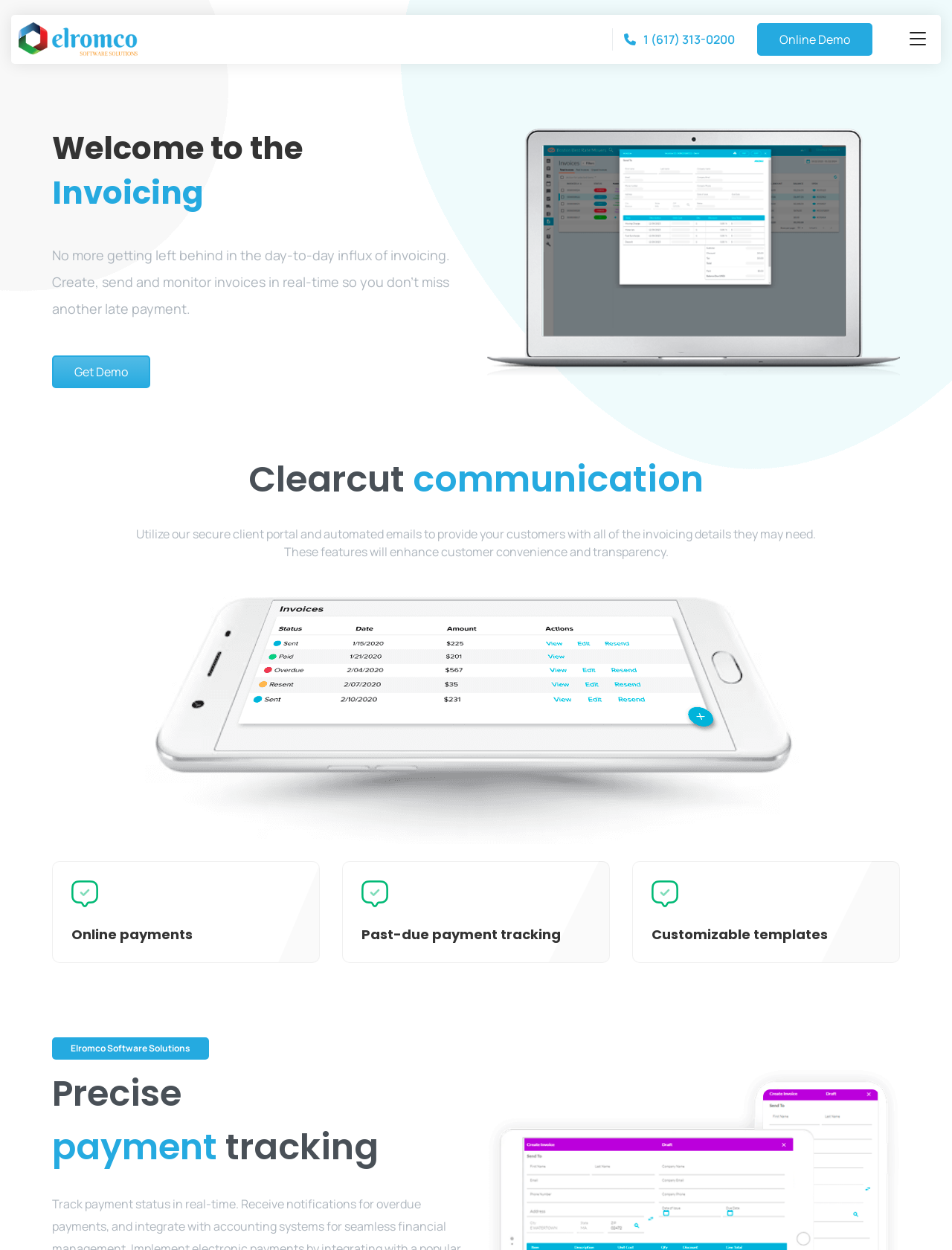How many features are highlighted in the webpage?
Please describe in detail the information shown in the image to answer the question.

The webpage highlights five features: online payments, past-due payment tracking, customizable templates, clearcut communication, and precise payment tracking.